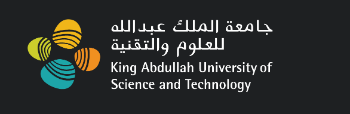What languages are used to present the university's name?
From the image, respond with a single word or phrase.

Arabic and English